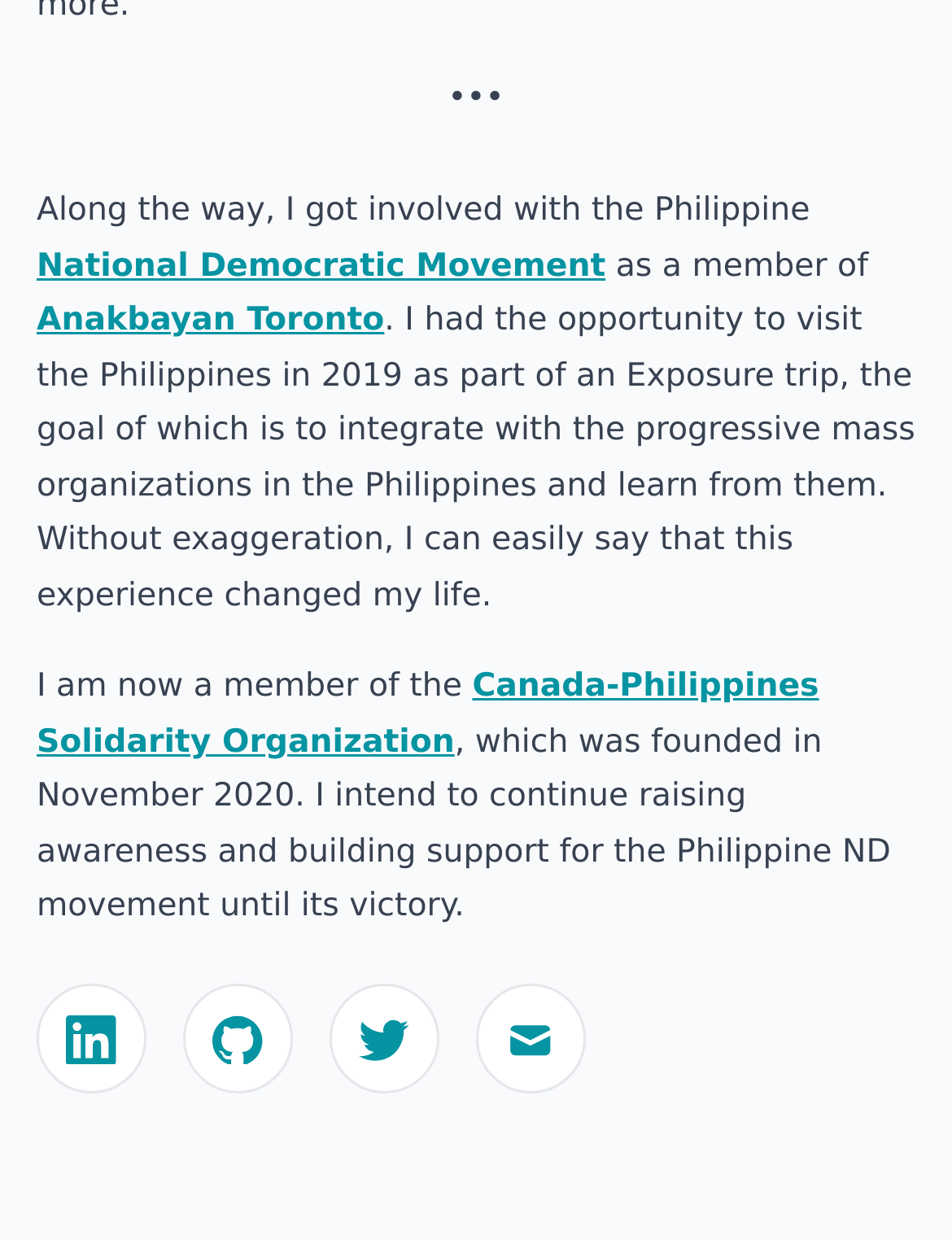What is the name of the organization founded in November 2020?
Answer the question using a single word or phrase, according to the image.

Canada-Philippines Solidarity Organization